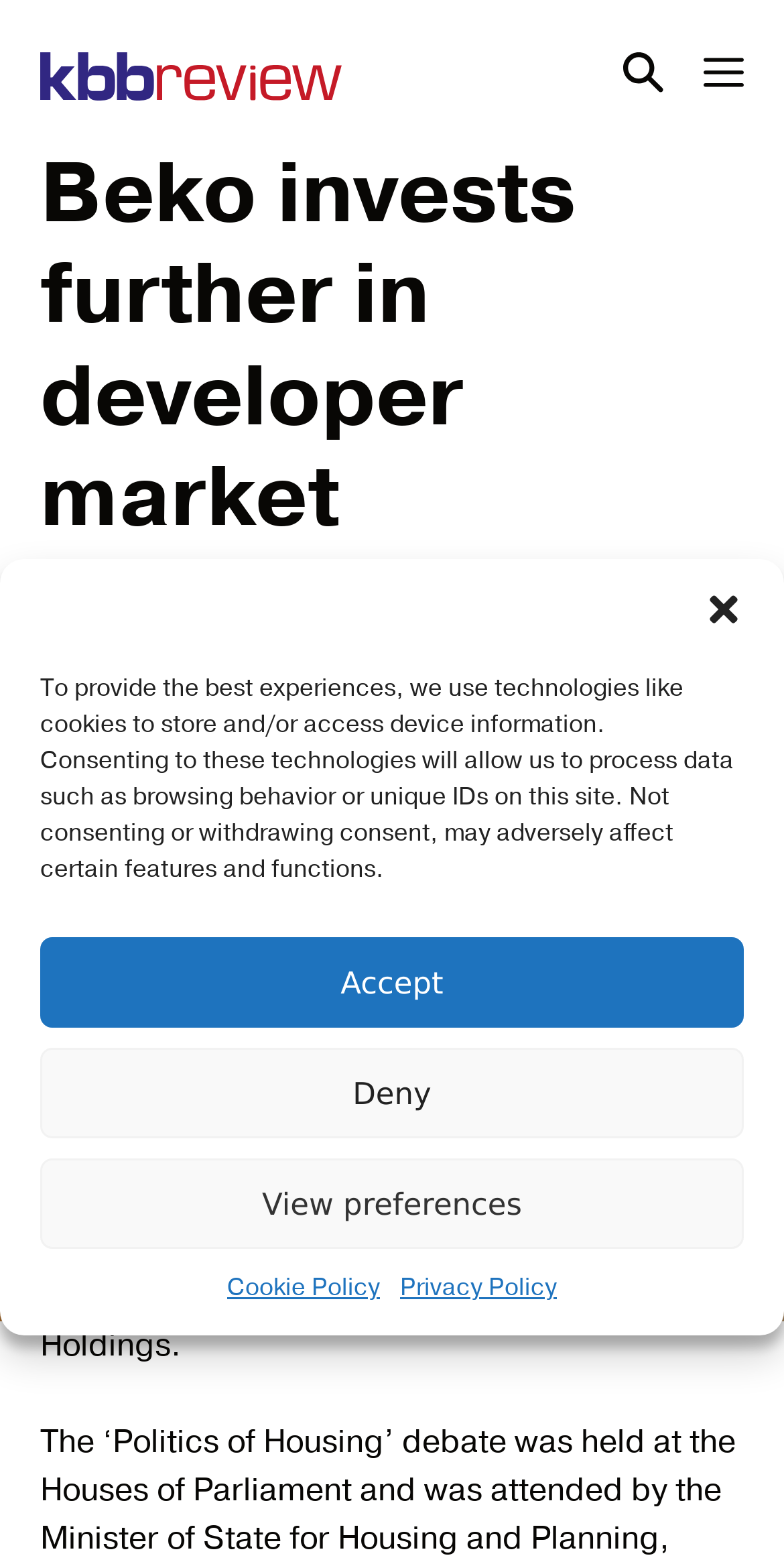Can you look at the image and give a comprehensive answer to the question:
How many industry leaders attended the residential development industry debate?

I found the answer by reading the text 'Beko launched its new brand at a residential development industry debate attended by more than 50 industry leaders from companies including Berkeley Group and Crest Nicholson Holdings.' which mentions the number of industry leaders.